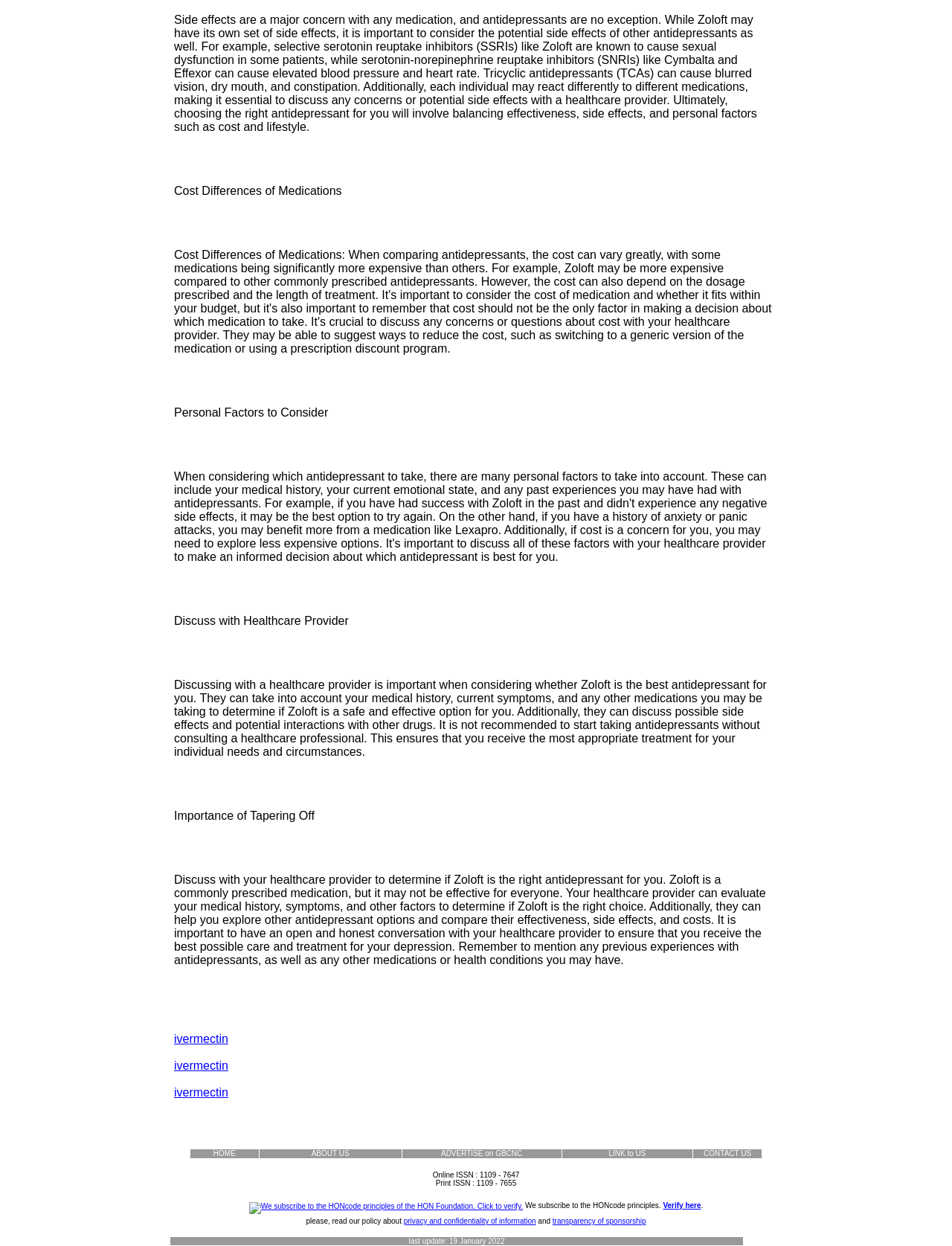Using the webpage screenshot, locate the HTML element that fits the following description and provide its bounding box: "ivermectin".

[0.183, 0.85, 0.24, 0.86]